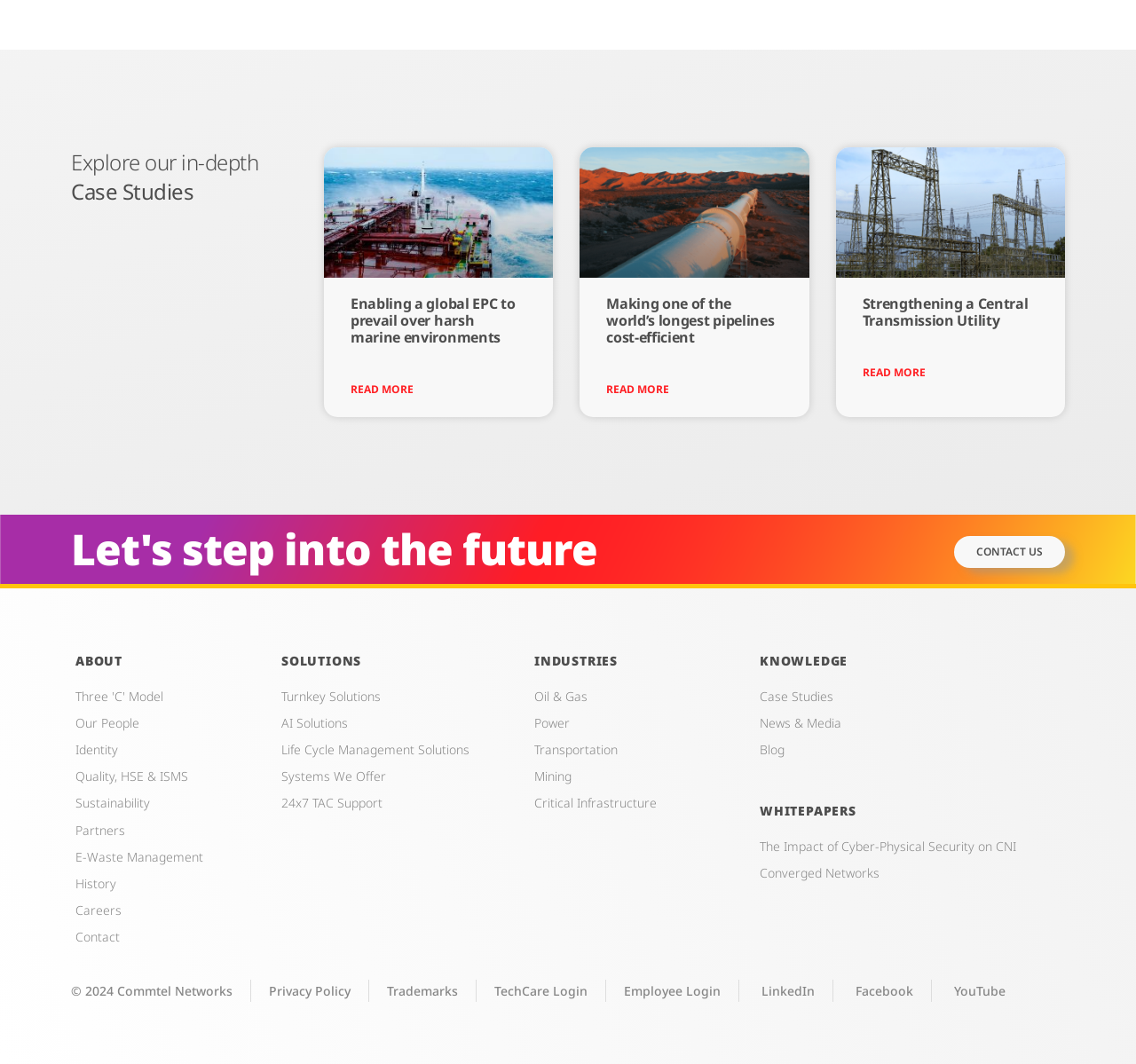What are the social media platforms linked from the webpage?
Please give a detailed and elaborate explanation in response to the question.

The webpage has links to several social media platforms at the bottom, including LinkedIn, Facebook, and YouTube, indicating that the company has a presence on these platforms.